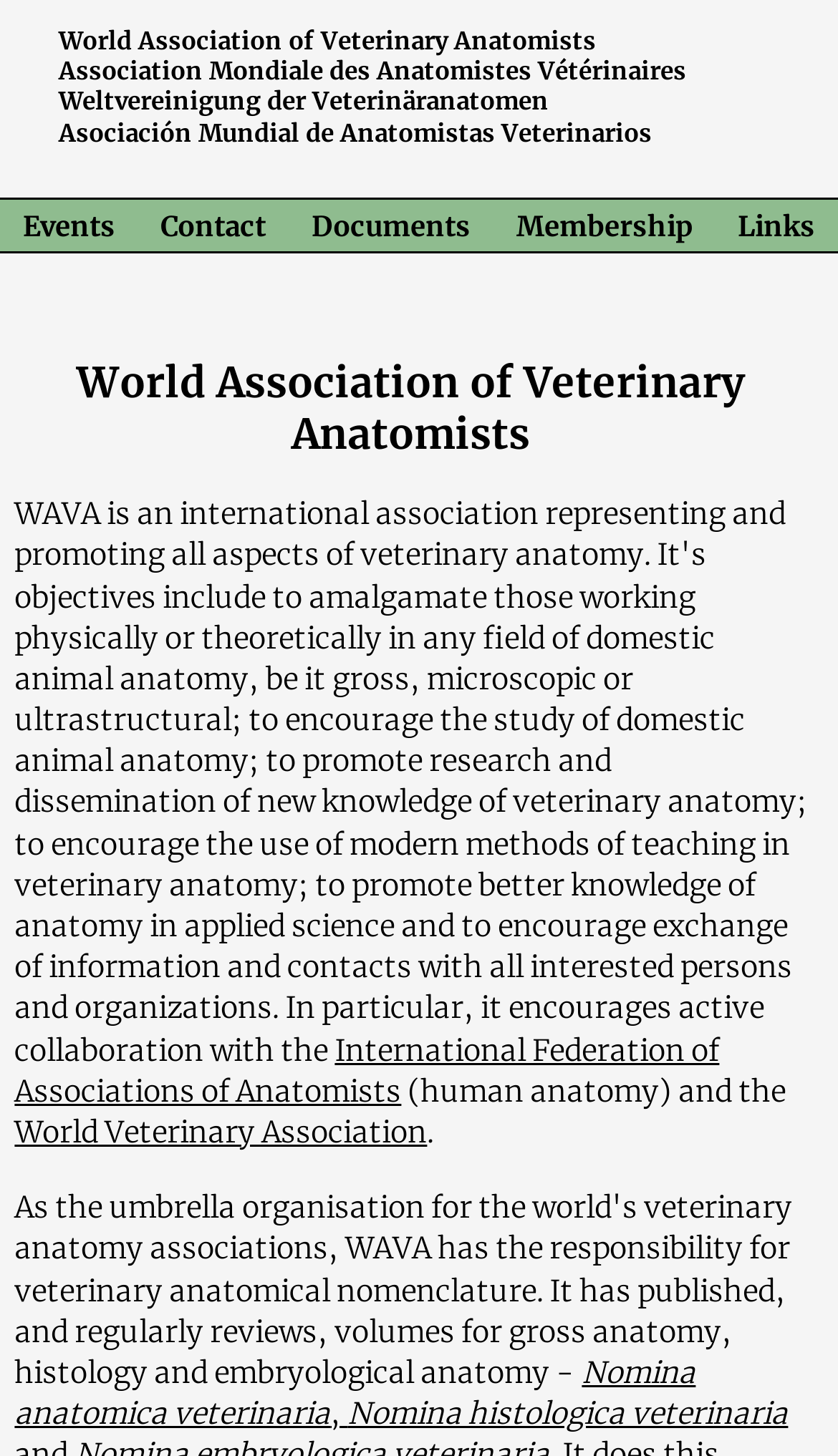Please identify the bounding box coordinates of the clickable area that will fulfill the following instruction: "go to Events". The coordinates should be in the format of four float numbers between 0 and 1, i.e., [left, top, right, bottom].

[0.027, 0.142, 0.137, 0.166]